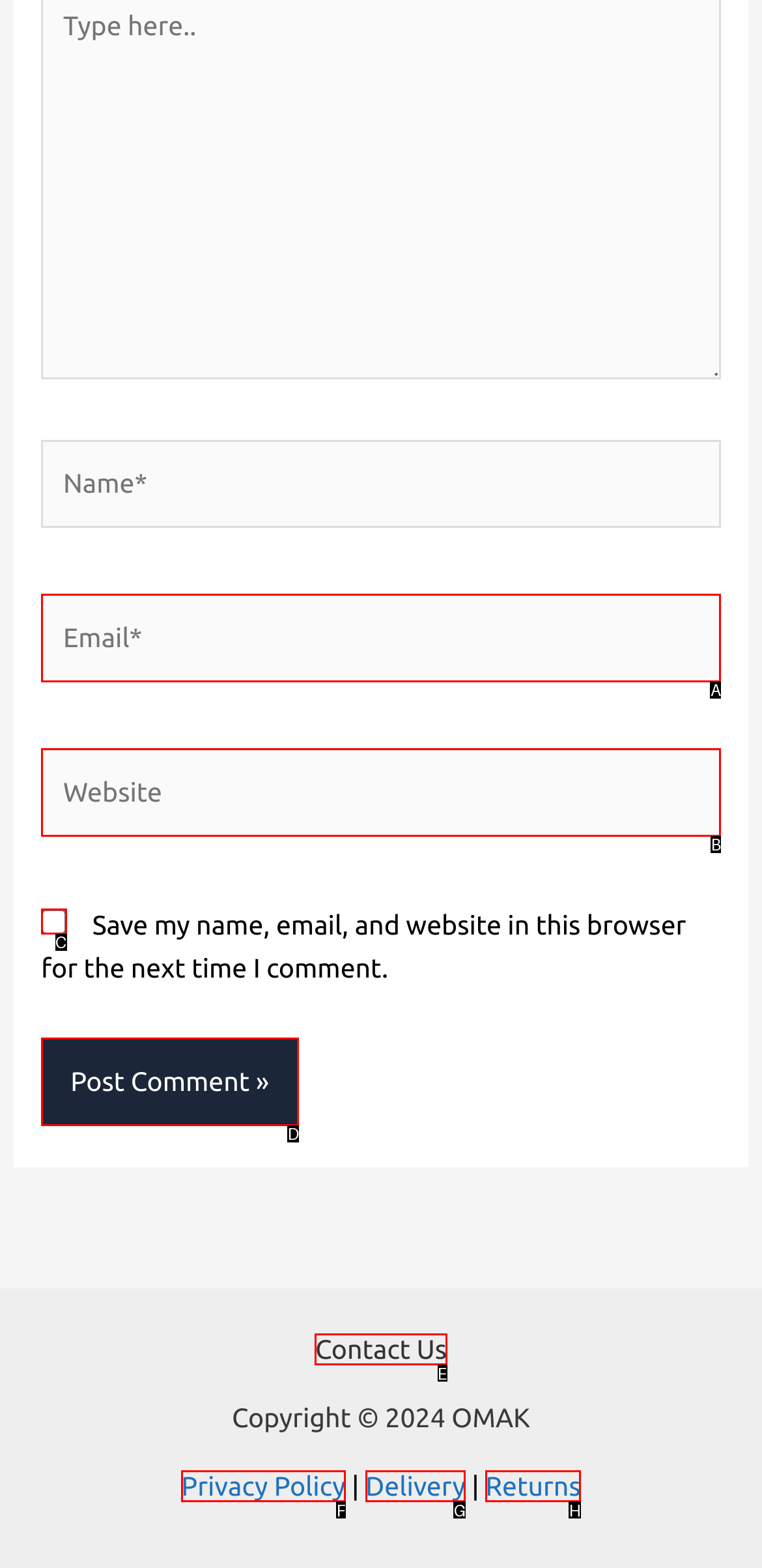Show which HTML element I need to click to perform this task: Click the Post Comment button Answer with the letter of the correct choice.

D